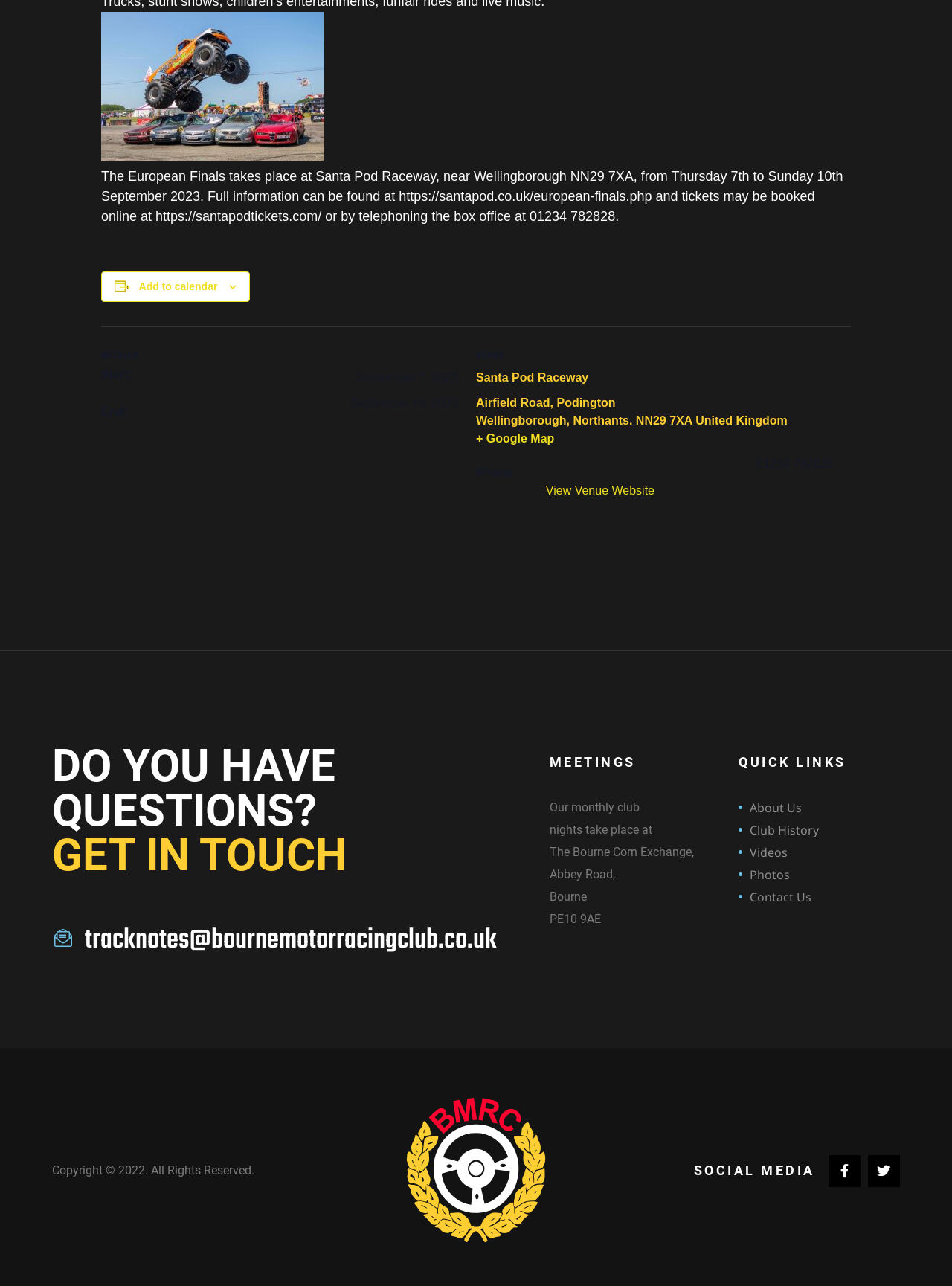What is the event start date?
Please give a detailed and elaborate answer to the question.

The event start date can be found in the 'DETAILS' section, under the 'Start:' description list term, which is '2023-09-07' in abbreviated form, and 'September 7, 2023' in full form.